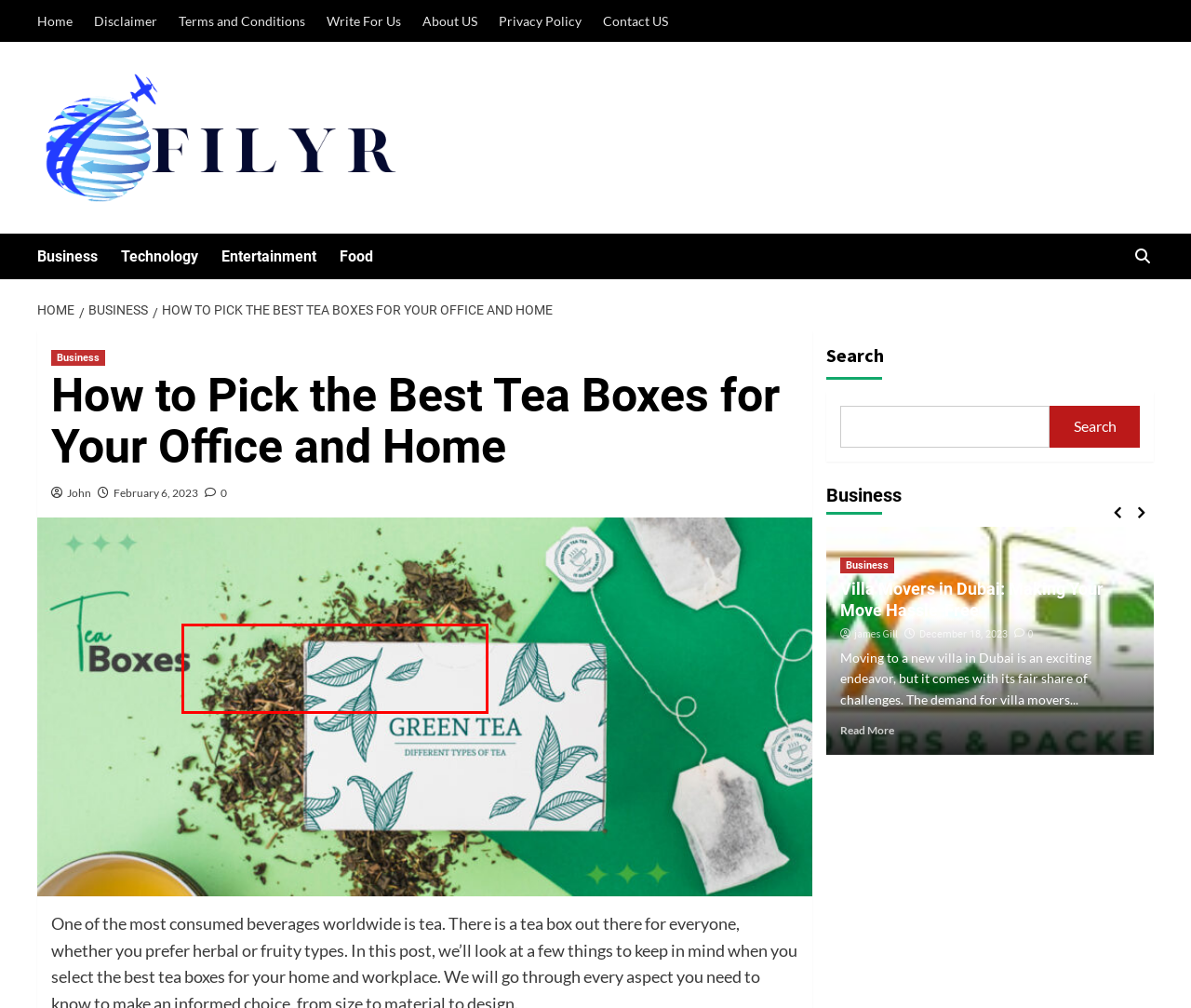In the screenshot of the webpage, find the red bounding box and perform OCR to obtain the text content restricted within this red bounding box.

In the world of compensation and employment benefits, the concept of a 13th-month pay stands as an intriguing and often misunderstood facet of financial remuneration....